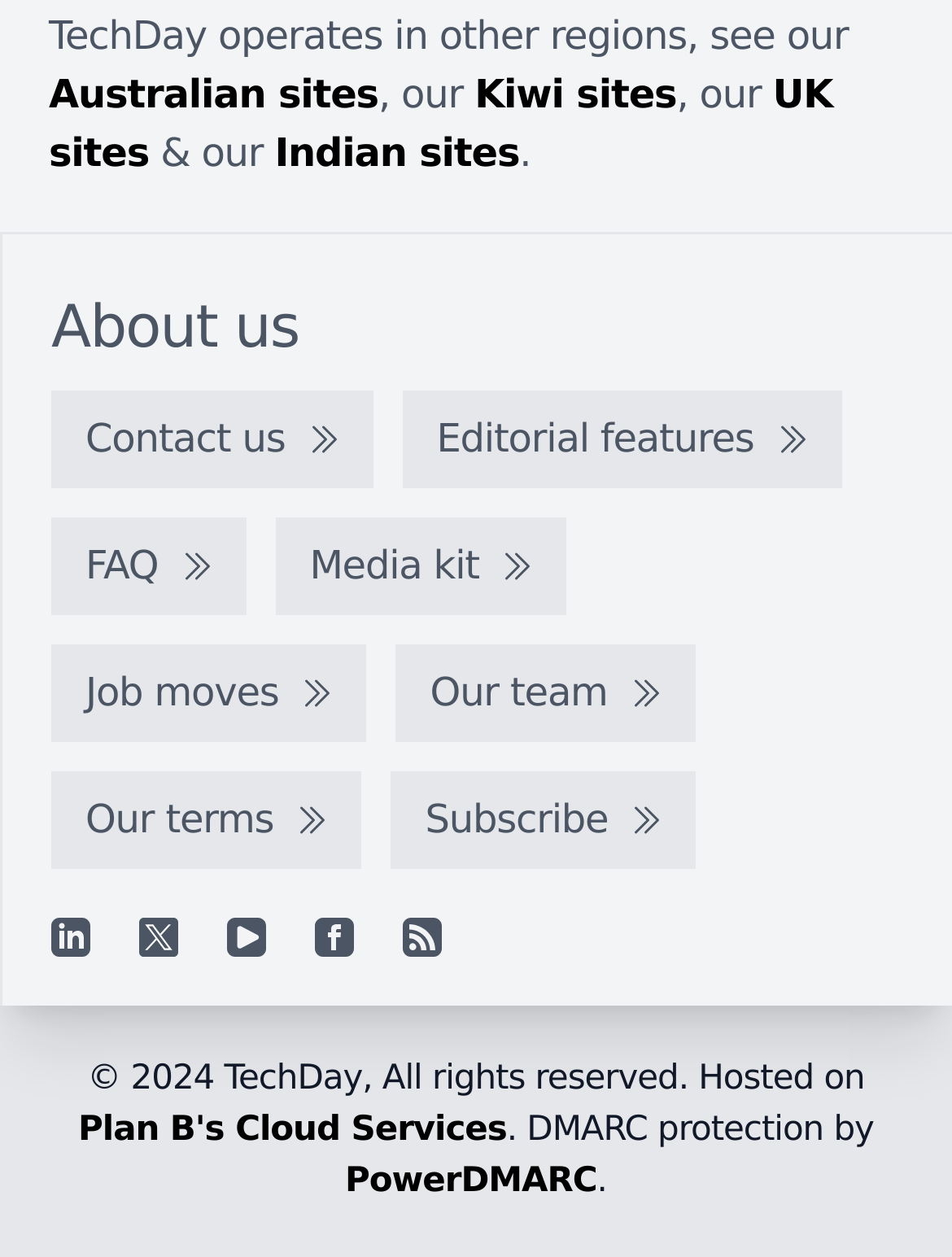Using the description: "PowerDMARC", determine the UI element's bounding box coordinates. Ensure the coordinates are in the format of four float numbers between 0 and 1, i.e., [left, top, right, bottom].

[0.362, 0.925, 0.627, 0.956]